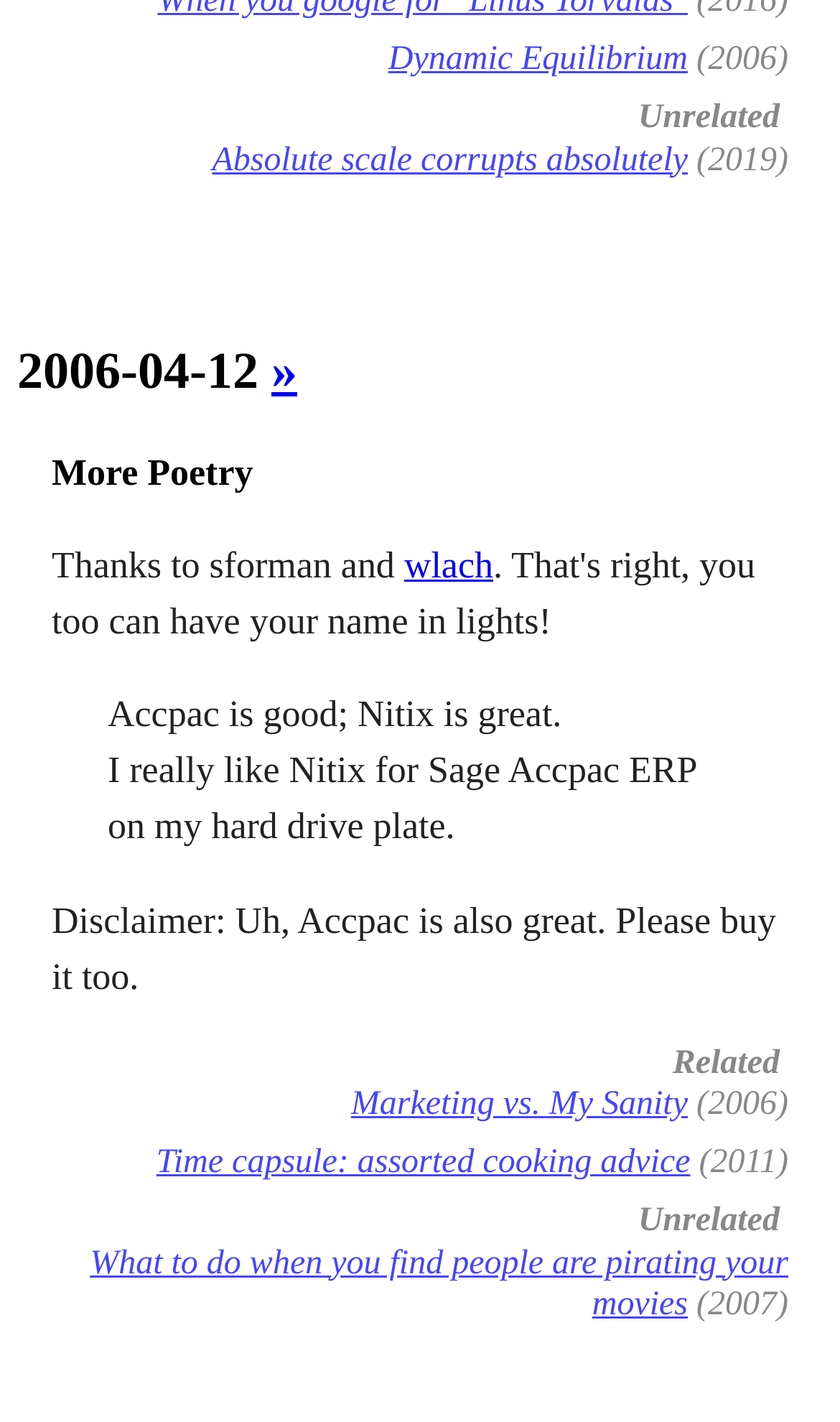Find the bounding box coordinates for the element that must be clicked to complete the instruction: "Click on 'Dynamic Equilibrium'". The coordinates should be four float numbers between 0 and 1, indicated as [left, top, right, bottom].

[0.462, 0.029, 0.819, 0.055]